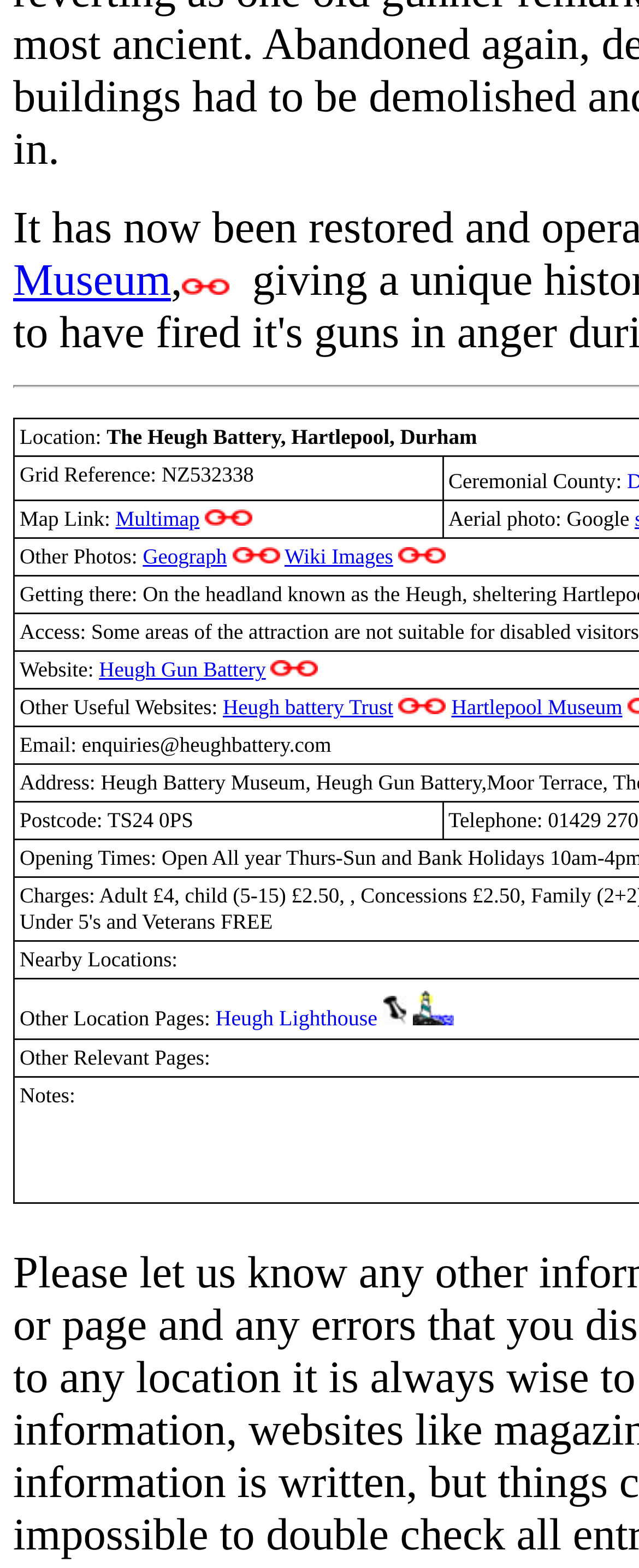Indicate the bounding box coordinates of the element that must be clicked to execute the instruction: "Click the Twitter link". The coordinates should be given as four float numbers between 0 and 1, i.e., [left, top, right, bottom].

None